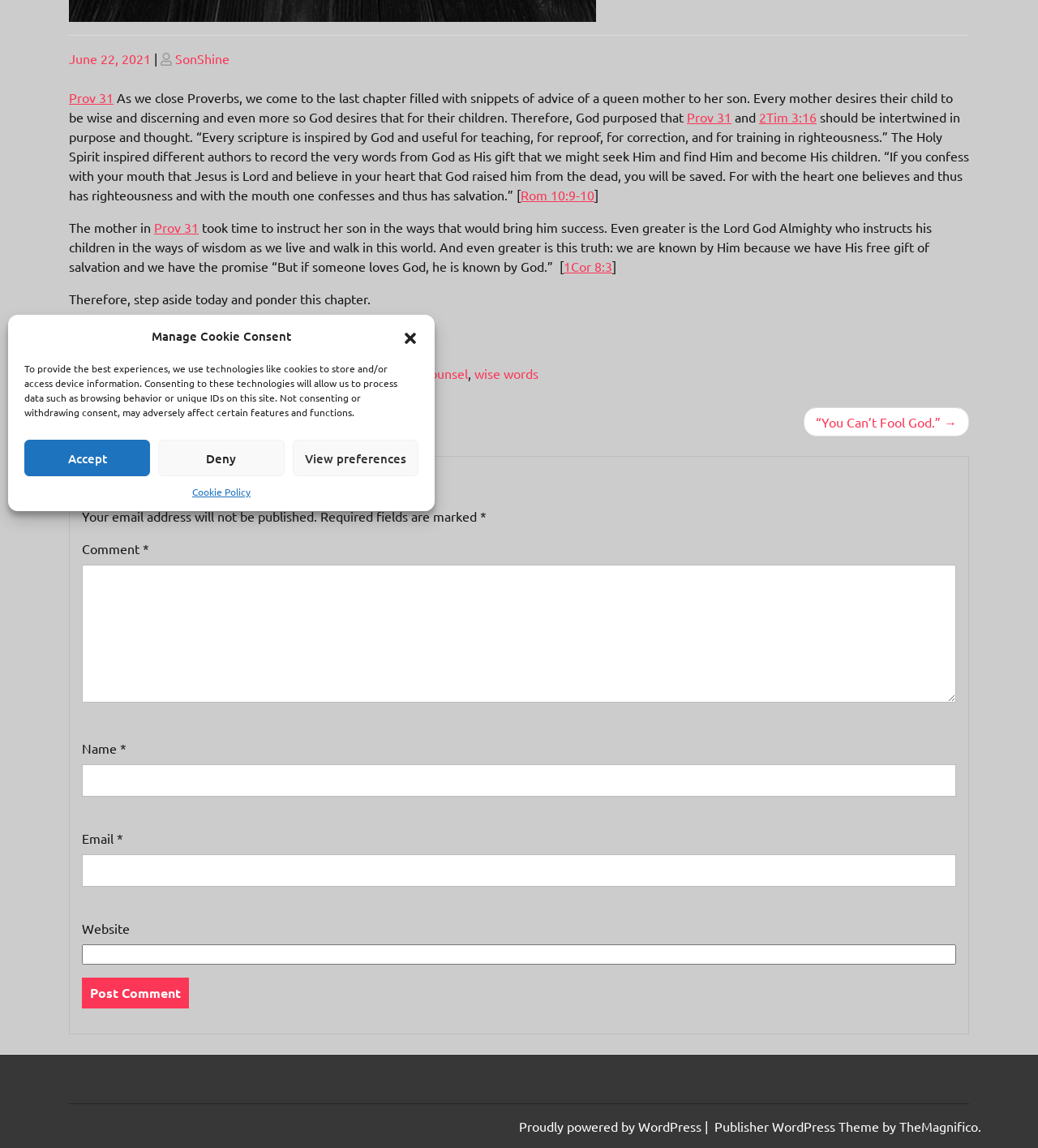Locate the bounding box for the described UI element: "parent_node: Website name="url"". Ensure the coordinates are four float numbers between 0 and 1, formatted as [left, top, right, bottom].

[0.079, 0.823, 0.921, 0.84]